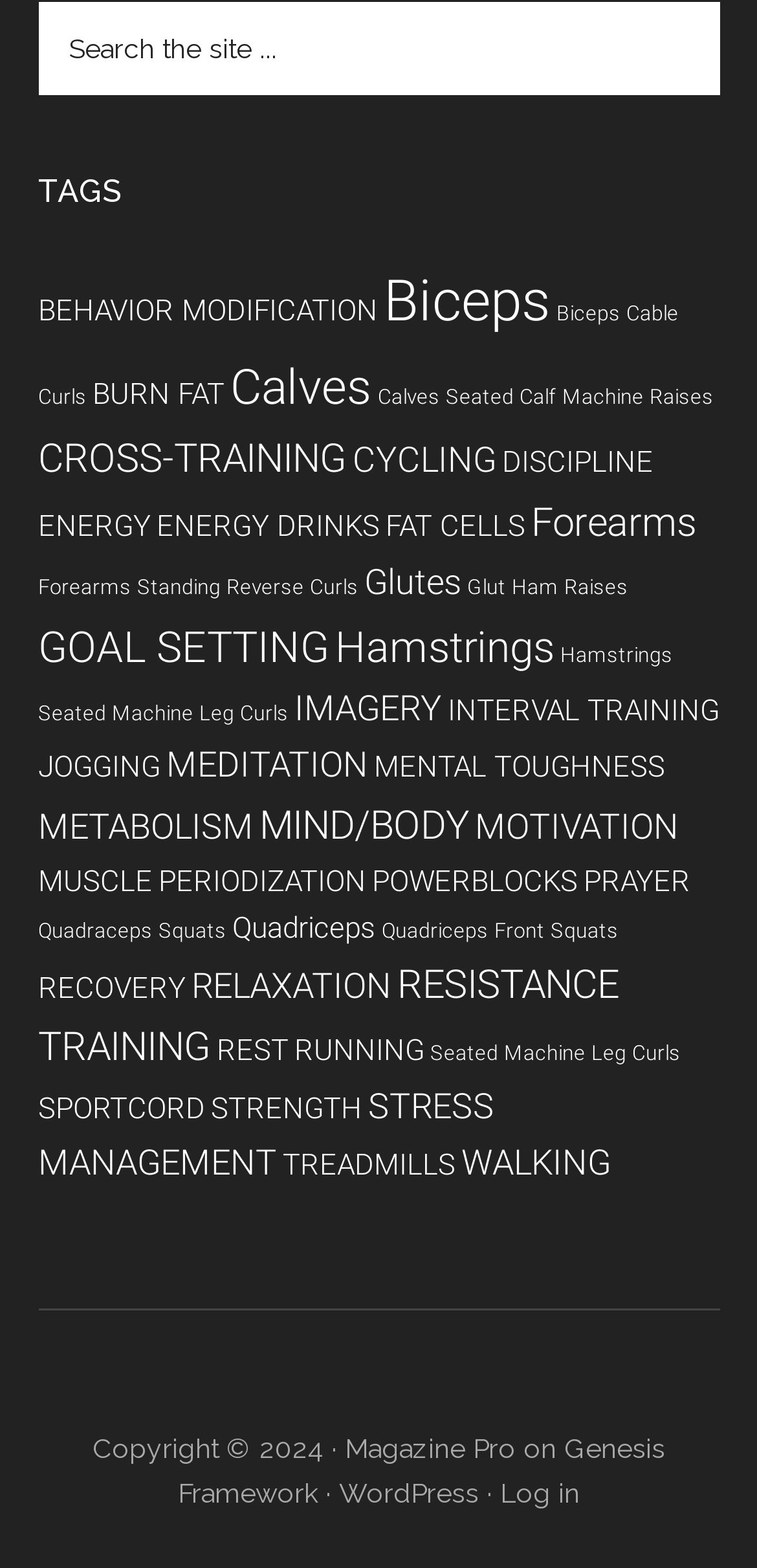Please find and report the bounding box coordinates of the element to click in order to perform the following action: "Log in". The coordinates should be expressed as four float numbers between 0 and 1, in the format [left, top, right, bottom].

[0.66, 0.942, 0.765, 0.962]